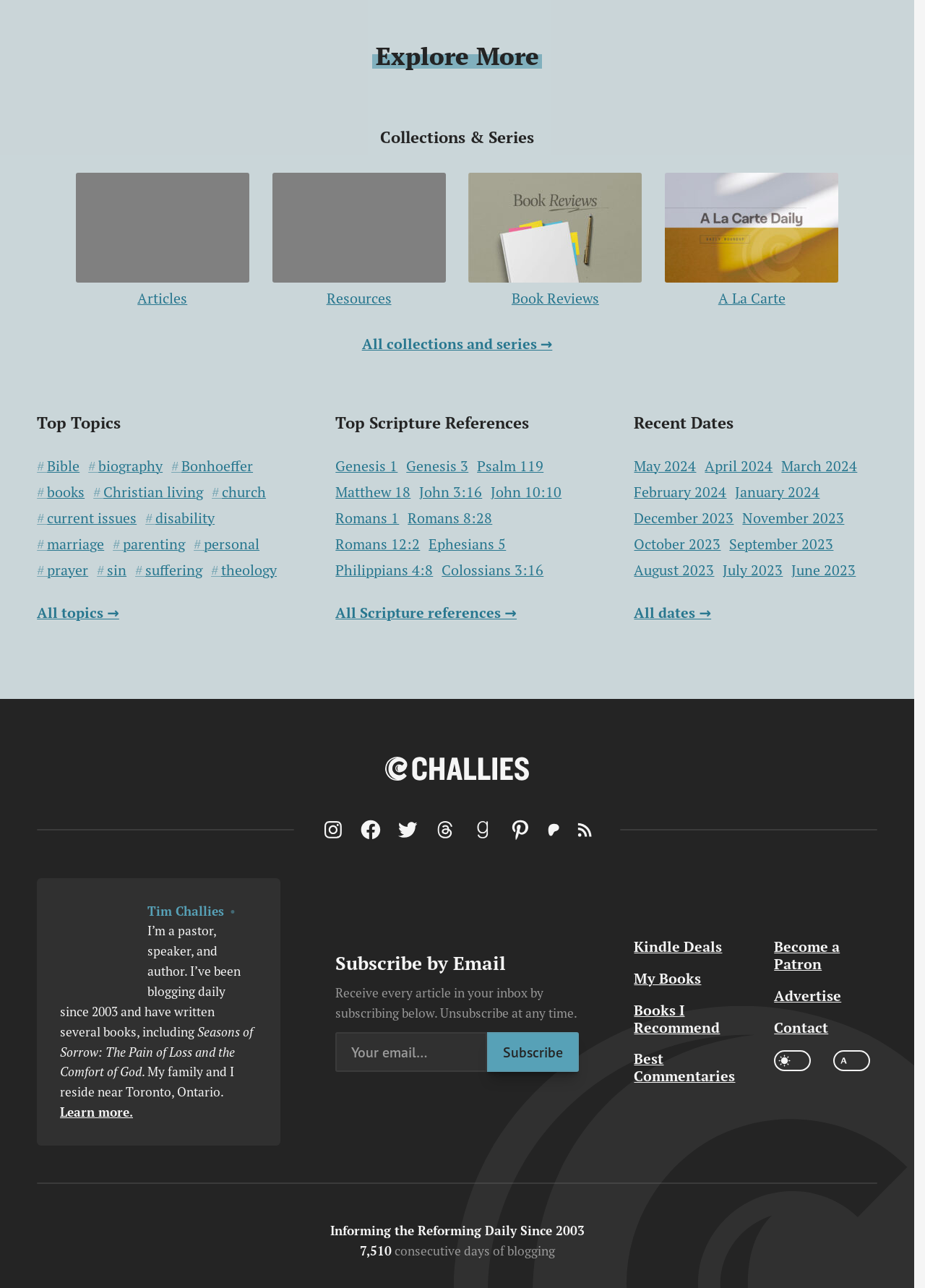Find the bounding box coordinates for the UI element whose description is: "Twitter". The coordinates should be four float numbers between 0 and 1, in the format [left, top, right, bottom].

[0.428, 0.635, 0.453, 0.653]